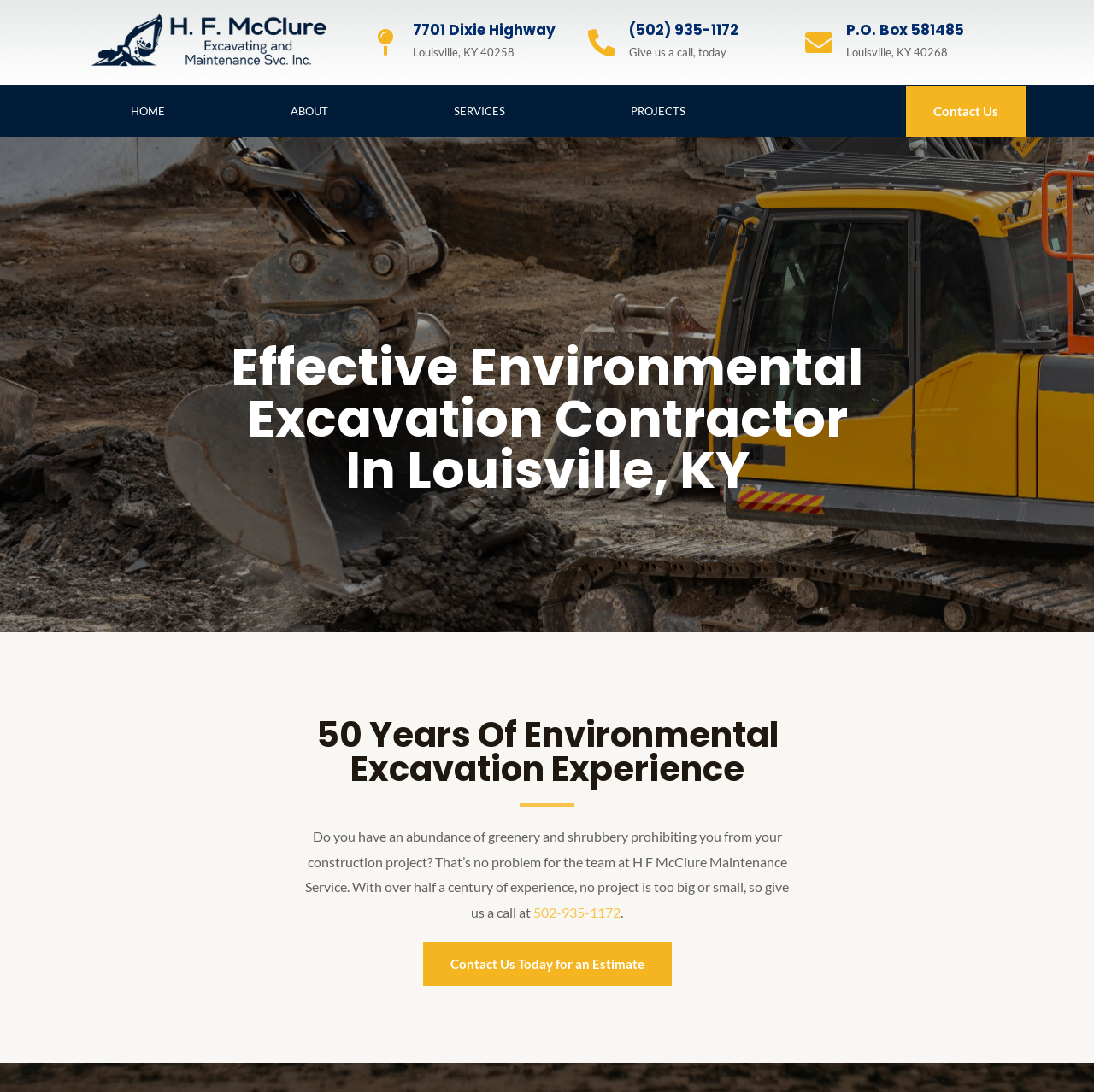Determine the bounding box coordinates for the clickable element to execute this instruction: "Visit the address 7701 Dixie Highway". Provide the coordinates as four float numbers between 0 and 1, i.e., [left, top, right, bottom].

[0.377, 0.018, 0.508, 0.037]